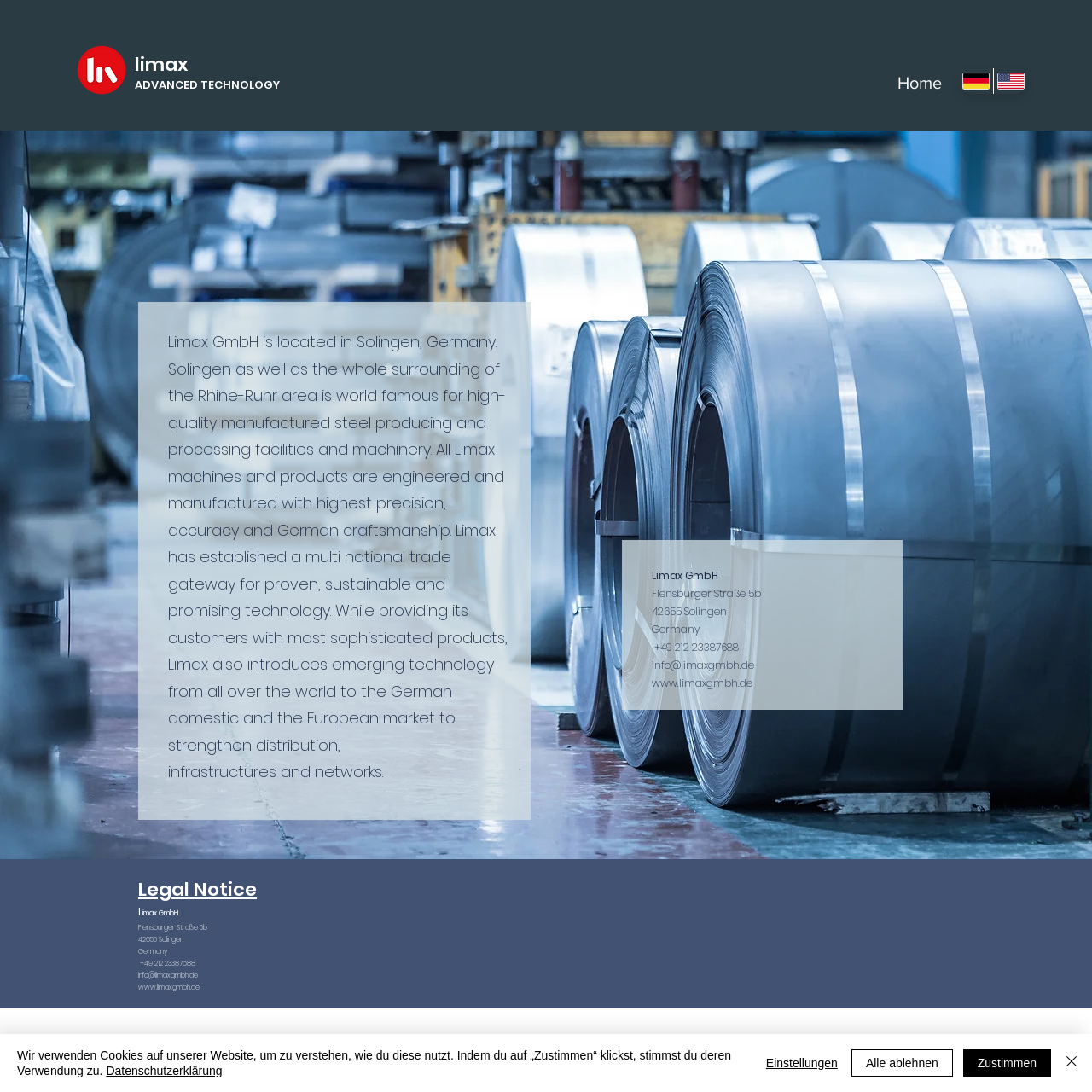Determine the bounding box coordinates of the clickable element to complete this instruction: "Click the www.limaxgmbh.de website link". Provide the coordinates in the format of four float numbers between 0 and 1, [left, top, right, bottom].

[0.597, 0.619, 0.689, 0.632]